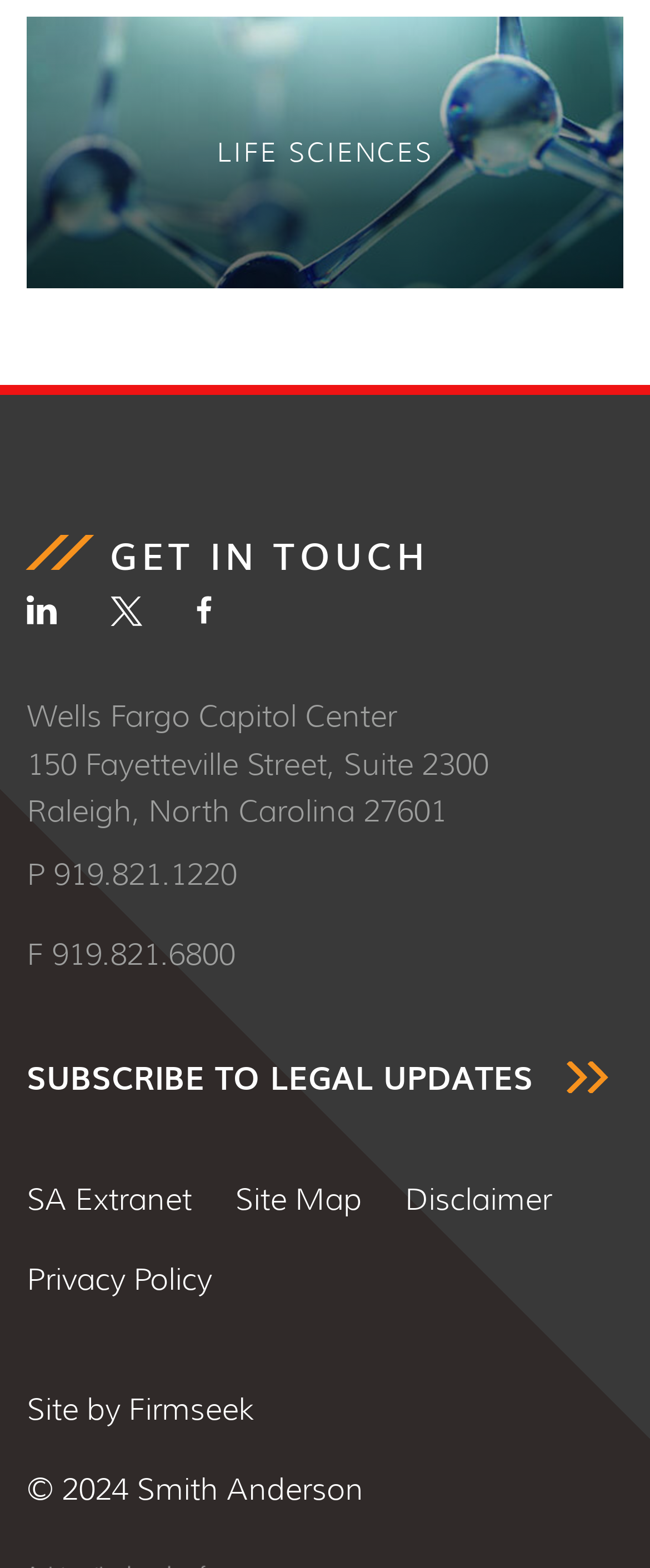Locate the bounding box coordinates of the area you need to click to fulfill this instruction: 'Get in touch through Linkedin'. The coordinates must be in the form of four float numbers ranging from 0 to 1: [left, top, right, bottom].

[0.041, 0.379, 0.087, 0.409]